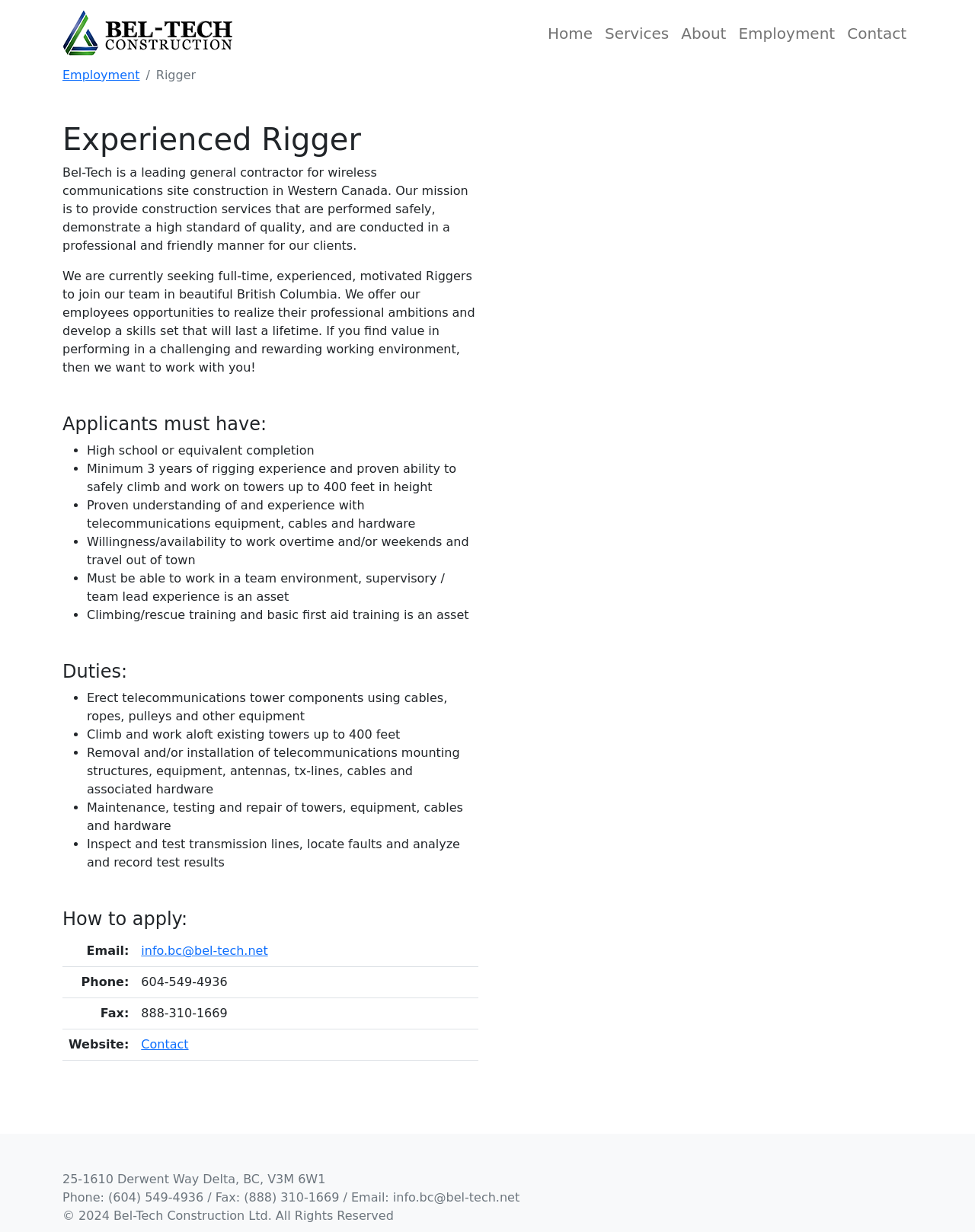What is the phone number of the company?
Please answer the question with a single word or phrase, referencing the image.

(604) 549-4936